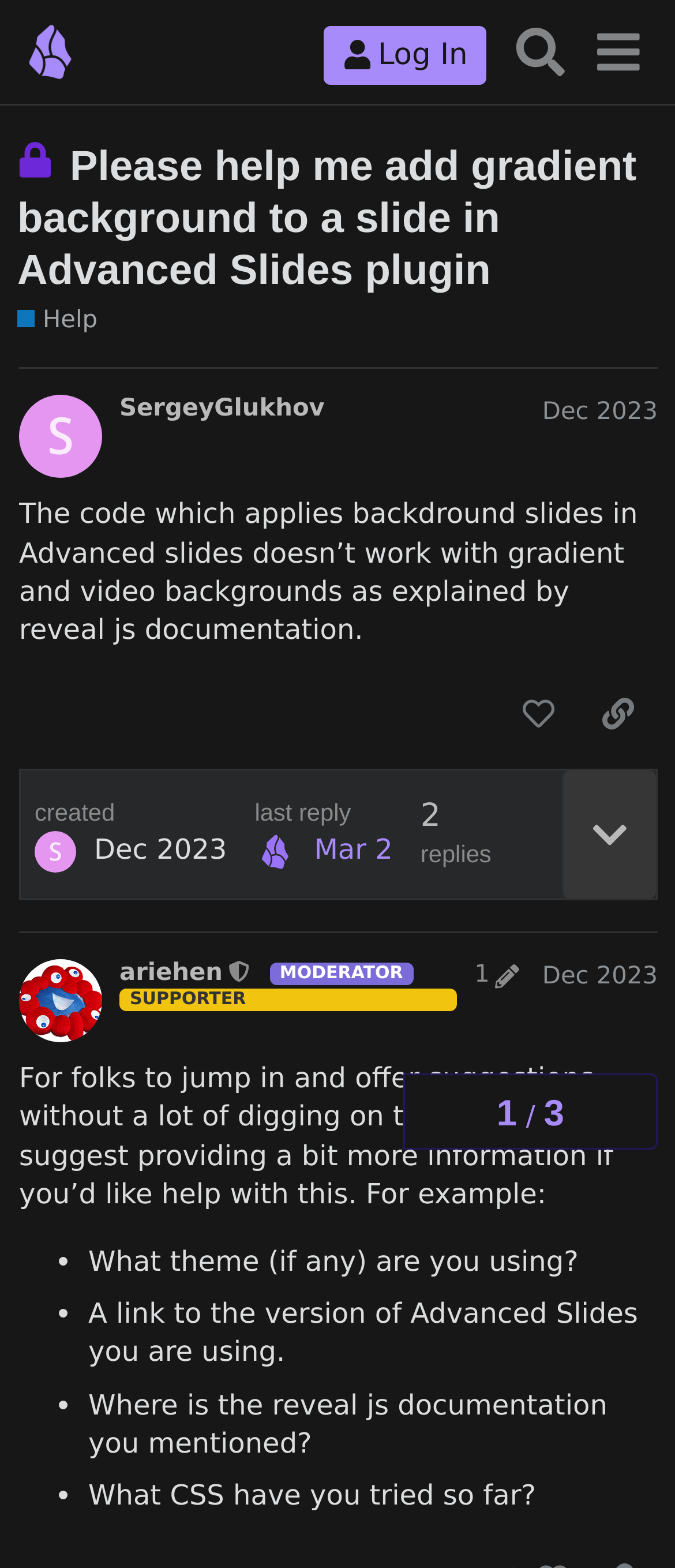Determine the bounding box coordinates of the area to click in order to meet this instruction: "Copy a link to this post".

[0.856, 0.433, 0.974, 0.479]